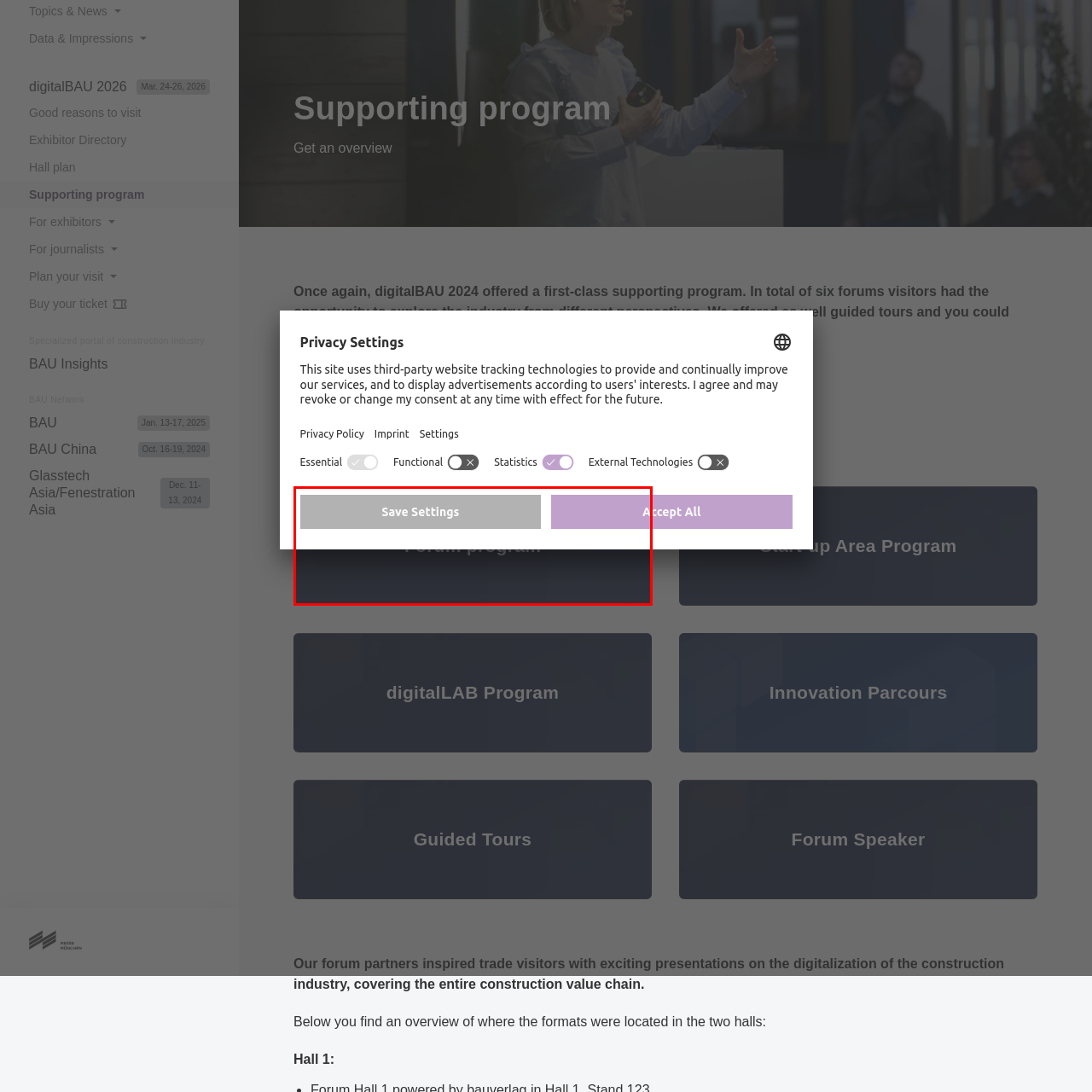Narrate the specific details and elements found within the red-bordered image.

The image features a section of a digital interface highlighting the "Forum program." Above the text, there are interactive buttons labeled "Save Settings" in a muted gray color and a pastel purple button labeled "Apply." This interface likely belongs to a web application related to an event or forum, providing users with options to manage their settings and view more details about the forum's activities. The background fades from a lighter to a darker tone, creating a visually appealing transition that emphasizes the importance of the text within this section.